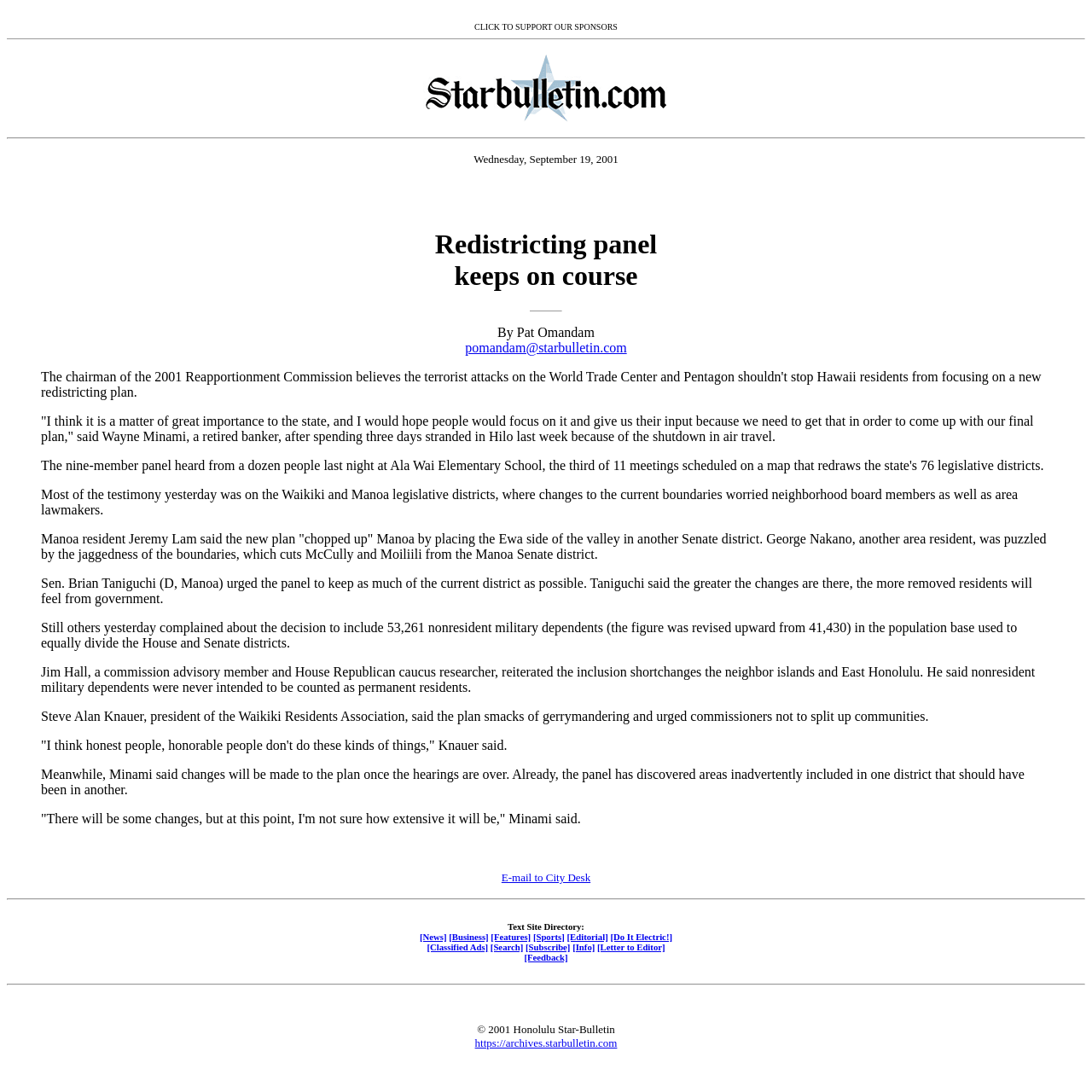Refer to the screenshot and answer the following question in detail:
What is the copyright year of the webpage?

I found the copyright year of the webpage by looking at the StaticText element with the text '© 2001 Honolulu Star-Bulletin' which is located at the bottom of the webpage.